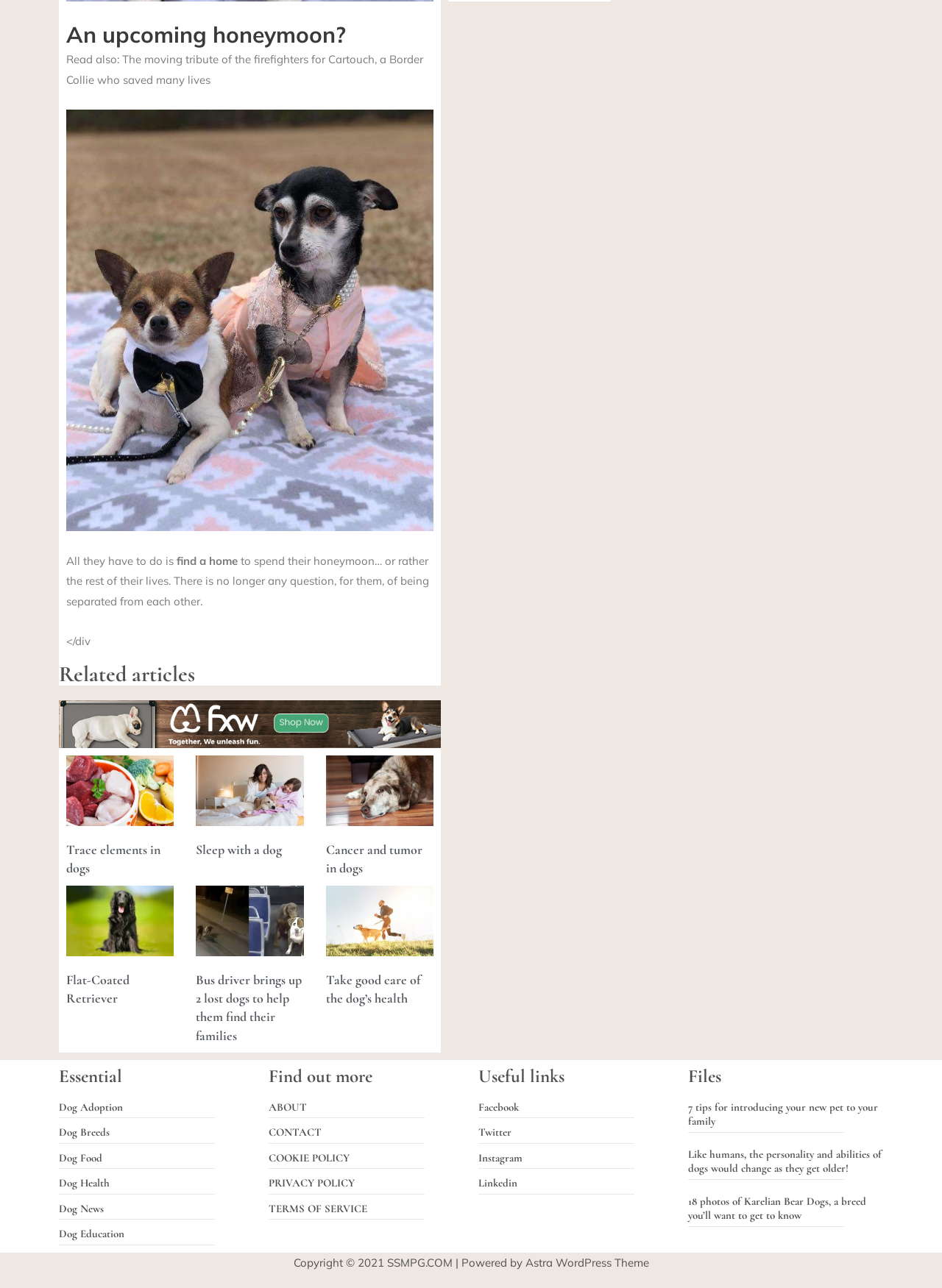Identify the bounding box coordinates for the UI element described by the following text: "Sleep with a dog". Provide the coordinates as four float numbers between 0 and 1, in the format [left, top, right, bottom].

[0.208, 0.653, 0.299, 0.666]